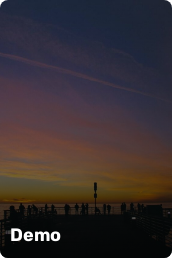What is the atmosphere of the scene?
Provide a detailed answer to the question using information from the image.

The evocative scene invites viewers to appreciate the tranquility and beauty of nature as day transitions to night, creating a peaceful and serene atmosphere, which is further emphasized by the gathering of people along the railing, enjoying the breathtaking view of the horizon.